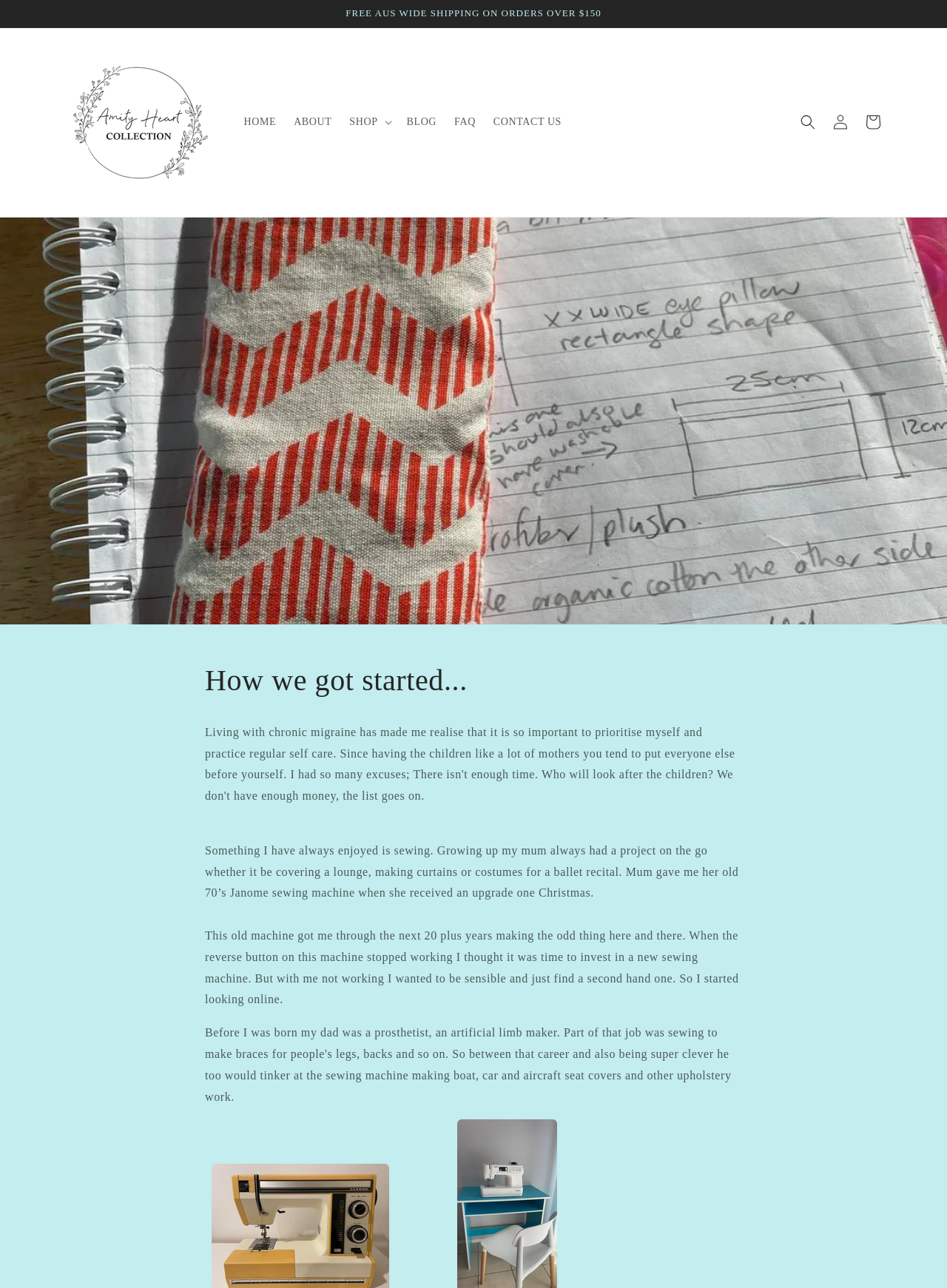How many navigation links are in the header?
Using the information presented in the image, please offer a detailed response to the question.

I counted the link elements in the header section and found 7 navigation links: 'HOME', 'ABOUT', 'SHOP', 'BLOG', 'FAQ', 'CONTACT US', and 'Log in'.